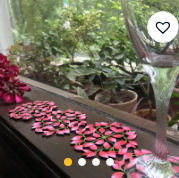What is reflecting the natural light in the image?
Give a detailed explanation using the information visible in the image.

According to the caption, 'a delicate glass stands tall, reflecting the natural light filtering in from the outdoors', which implies that the glass is the object reflecting the natural light.